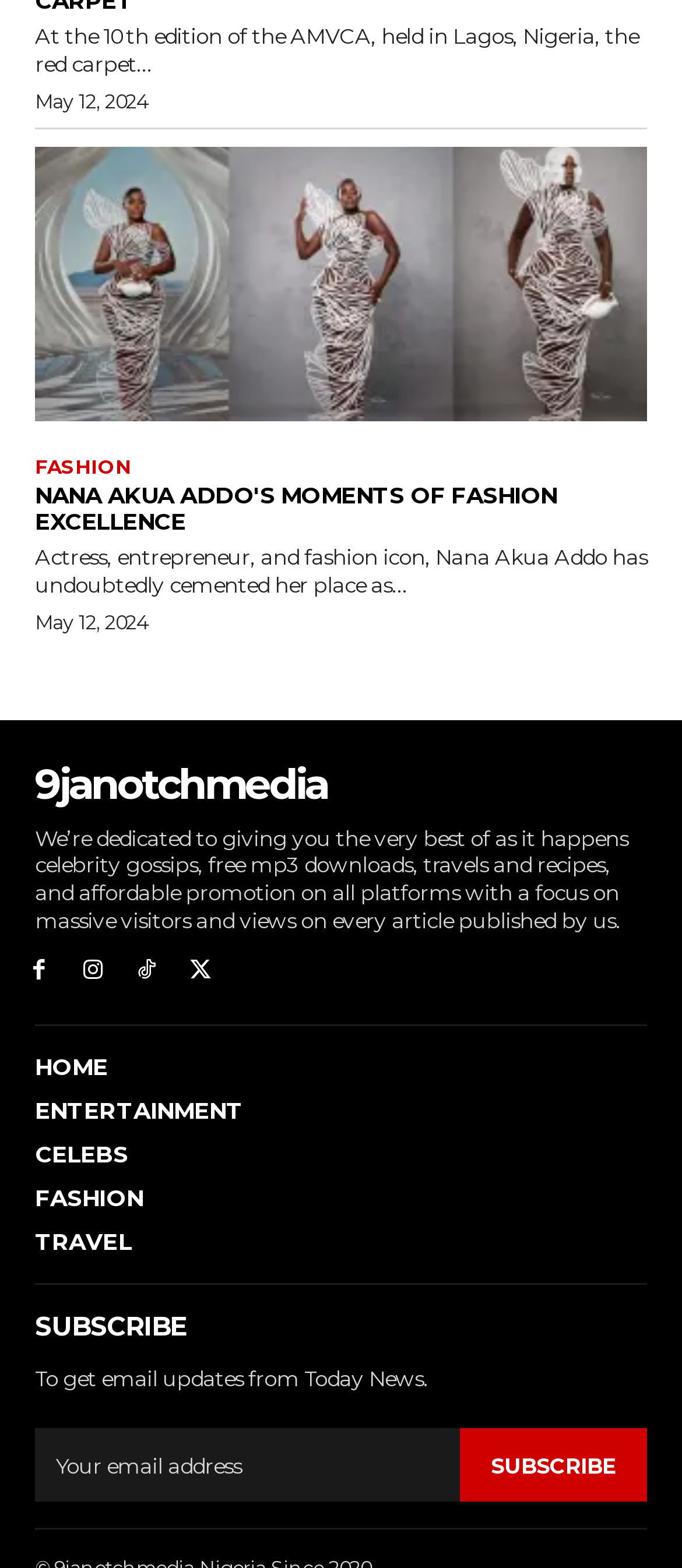Utilize the details in the image to thoroughly answer the following question: What is the category of the article?

The category of the article can be determined by looking at the link element with the text 'FASHION' which is located near the top of the webpage, and also by looking at the heading element with the text 'NANA AKUA ADDO'S MOMENTS OF FASHION EXCELLENCE'.